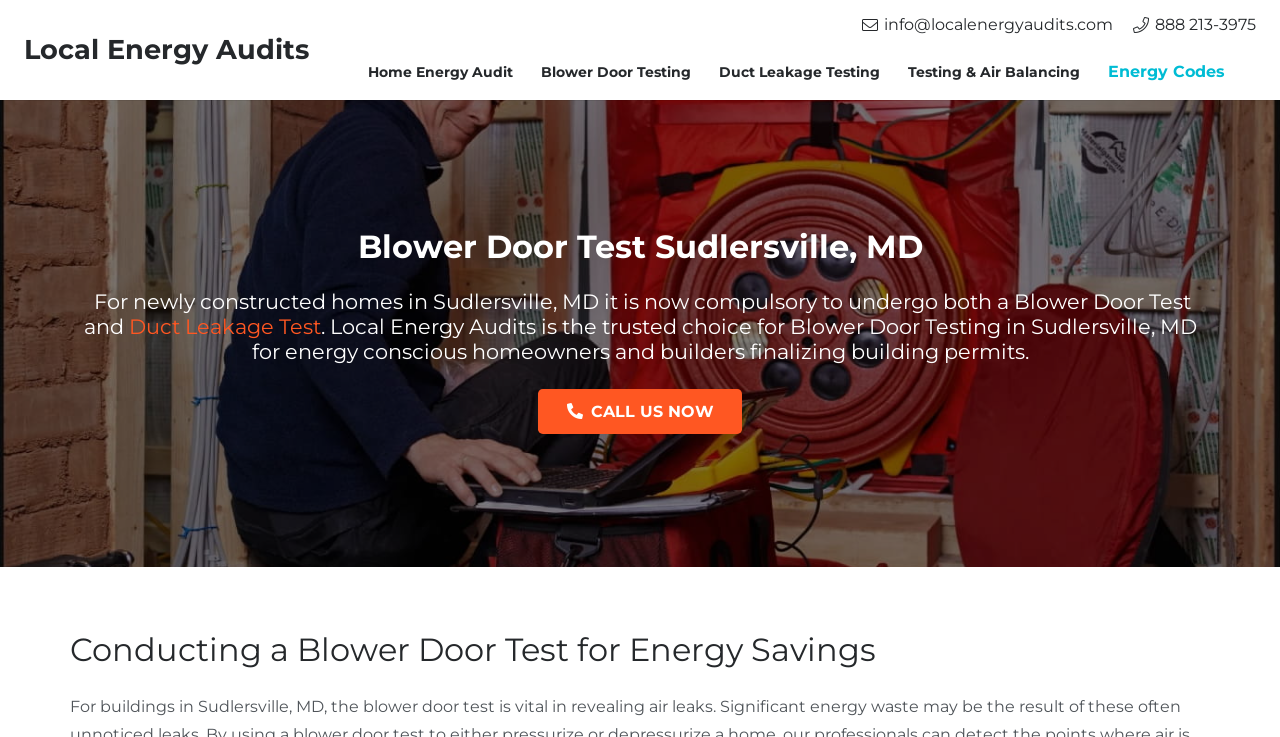Pinpoint the bounding box coordinates of the area that should be clicked to complete the following instruction: "Contact via email". The coordinates must be given as four float numbers between 0 and 1, i.e., [left, top, right, bottom].

[0.673, 0.02, 0.87, 0.046]